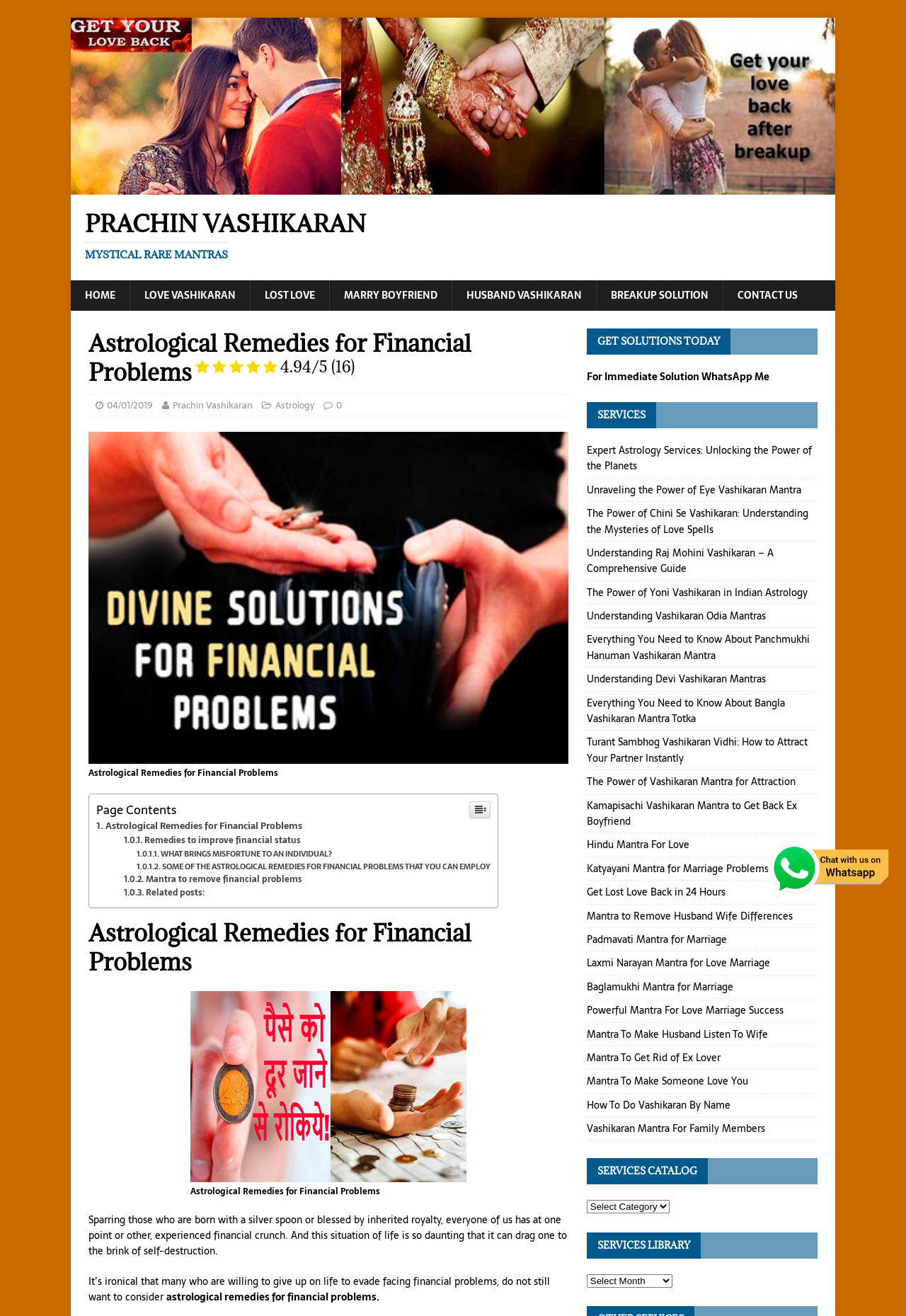Please answer the following query using a single word or phrase: 
How many links are there in the SERVICES section?

18